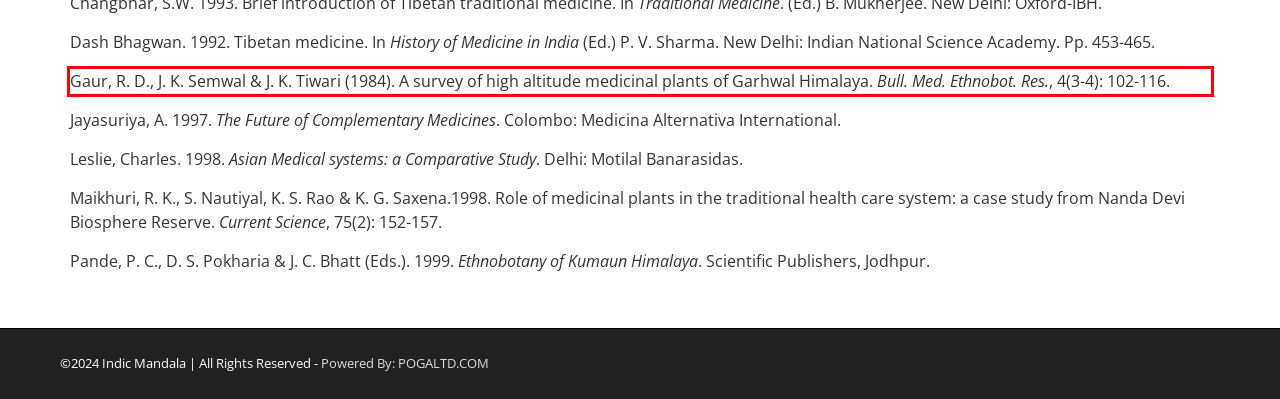With the provided screenshot of a webpage, locate the red bounding box and perform OCR to extract the text content inside it.

Gaur, R. D., J. K. Semwal & J. K. Tiwari (1984). A survey of high altitude medicinal plants of Garhwal Himalaya. Bull. Med. Ethnobot. Res., 4(3-4): 102-116.